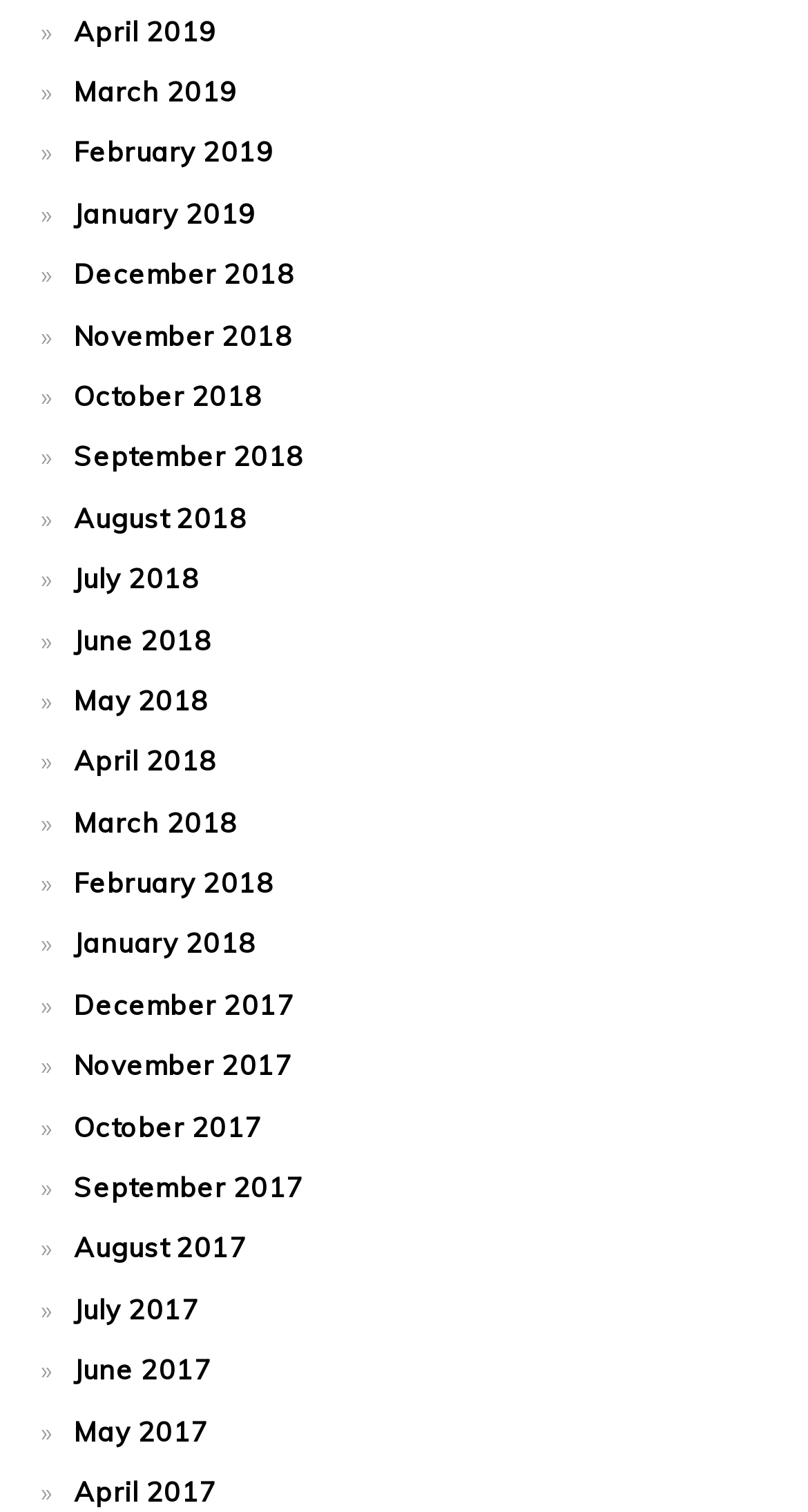Identify the bounding box coordinates for the region of the element that should be clicked to carry out the instruction: "go to March 2018". The bounding box coordinates should be four float numbers between 0 and 1, i.e., [left, top, right, bottom].

[0.091, 0.532, 0.294, 0.554]